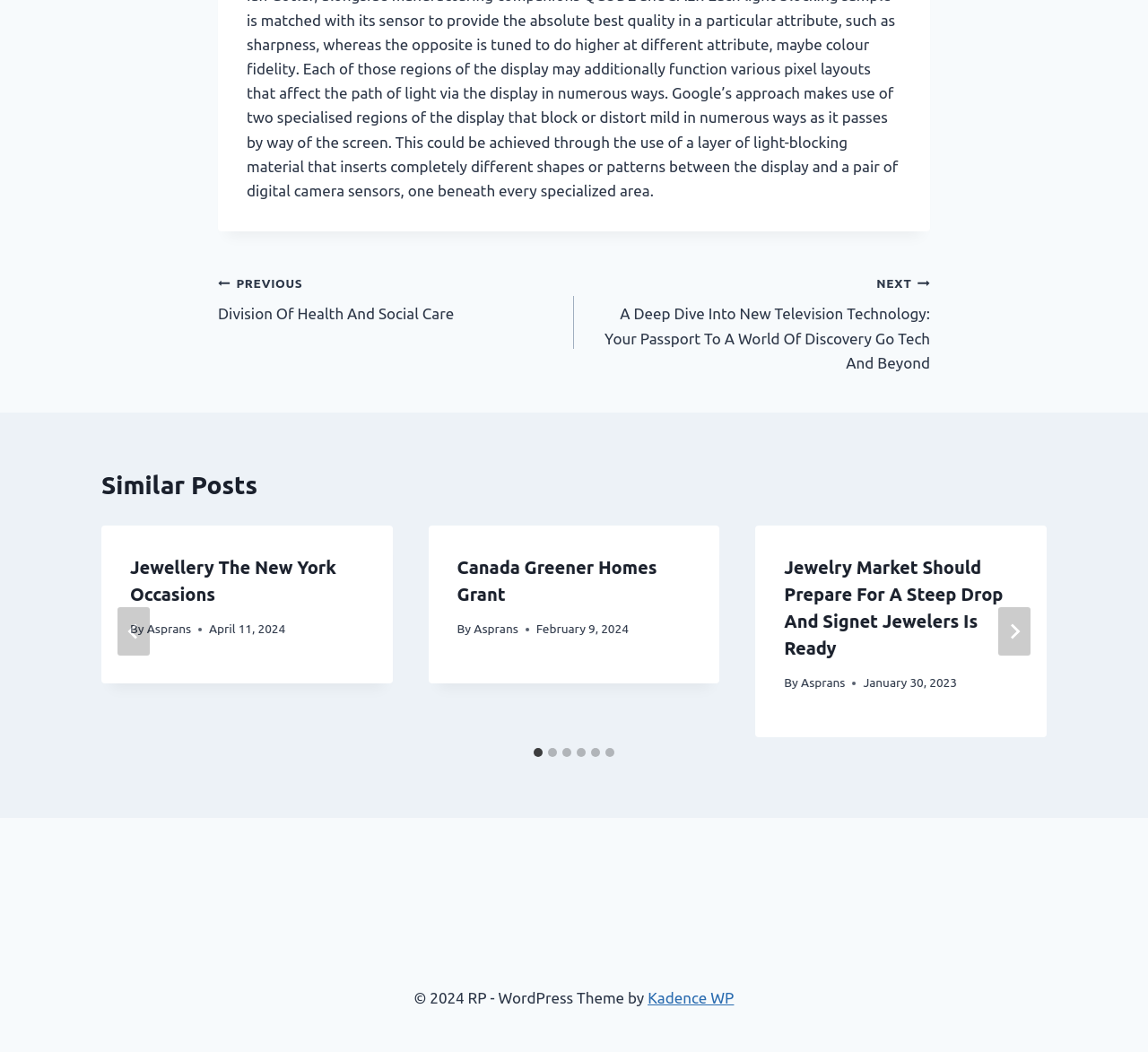Kindly determine the bounding box coordinates for the area that needs to be clicked to execute this instruction: "Click on the 'NEXT A Deep Dive Into New Television Technology: Your Passport To A World Of Discovery Go Tech And Beyond' link".

[0.5, 0.256, 0.81, 0.356]